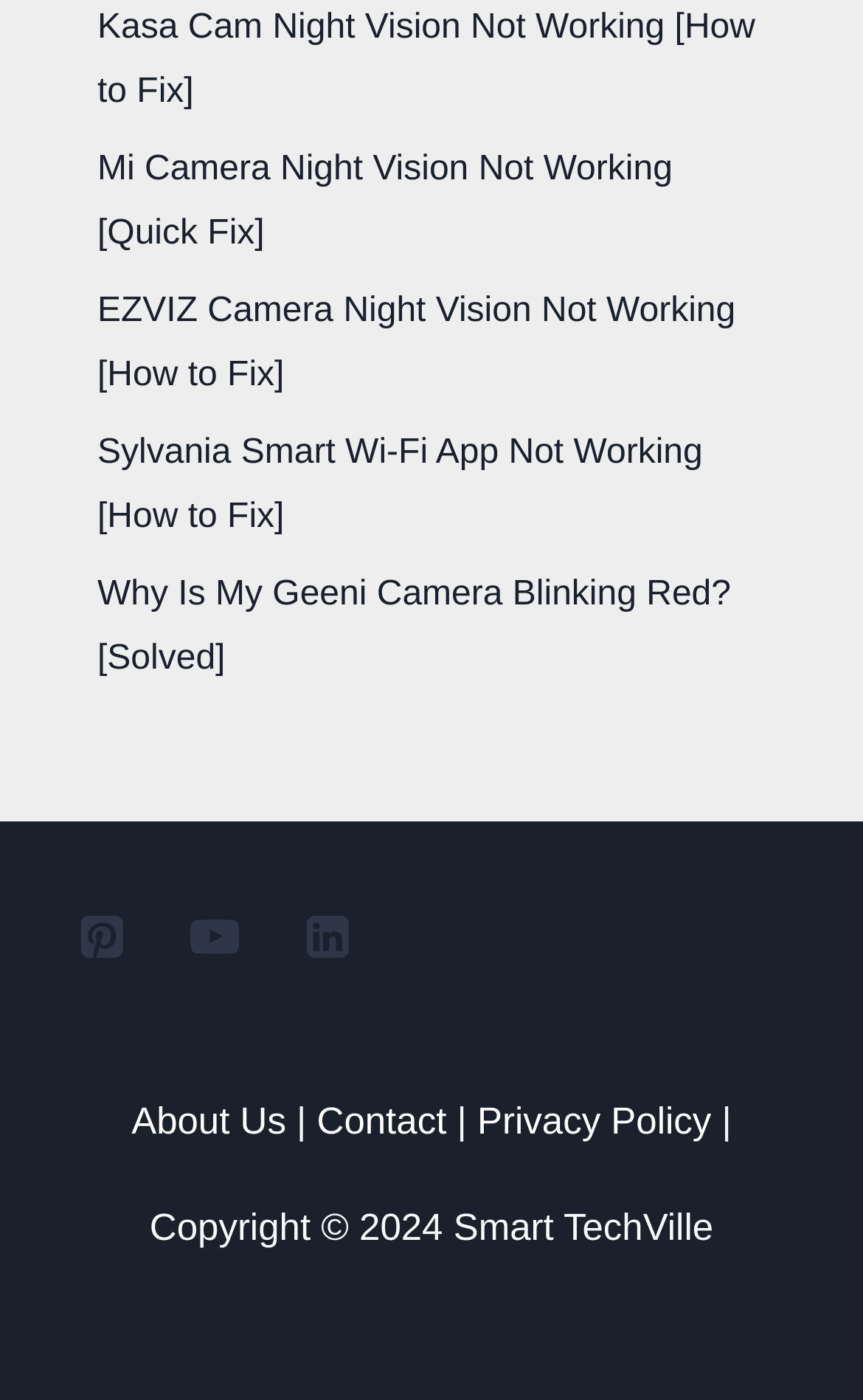Using a single word or phrase, answer the following question: 
What is the purpose of the webpage?

Smart Home Tech Support